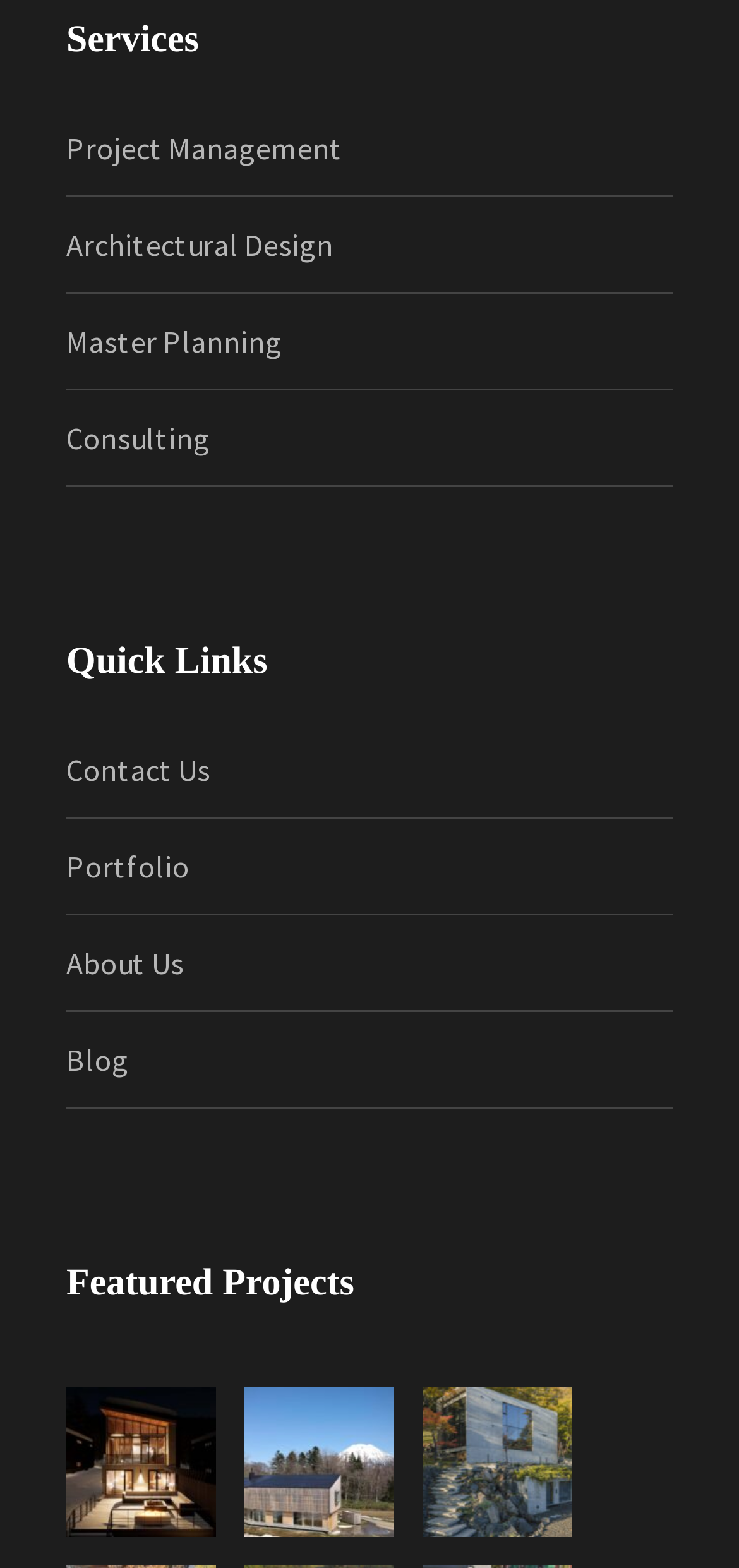Identify the bounding box coordinates of the clickable section necessary to follow the following instruction: "Explore Modern chalet project". The coordinates should be presented as four float numbers from 0 to 1, i.e., [left, top, right, bottom].

[0.331, 0.885, 0.533, 0.98]